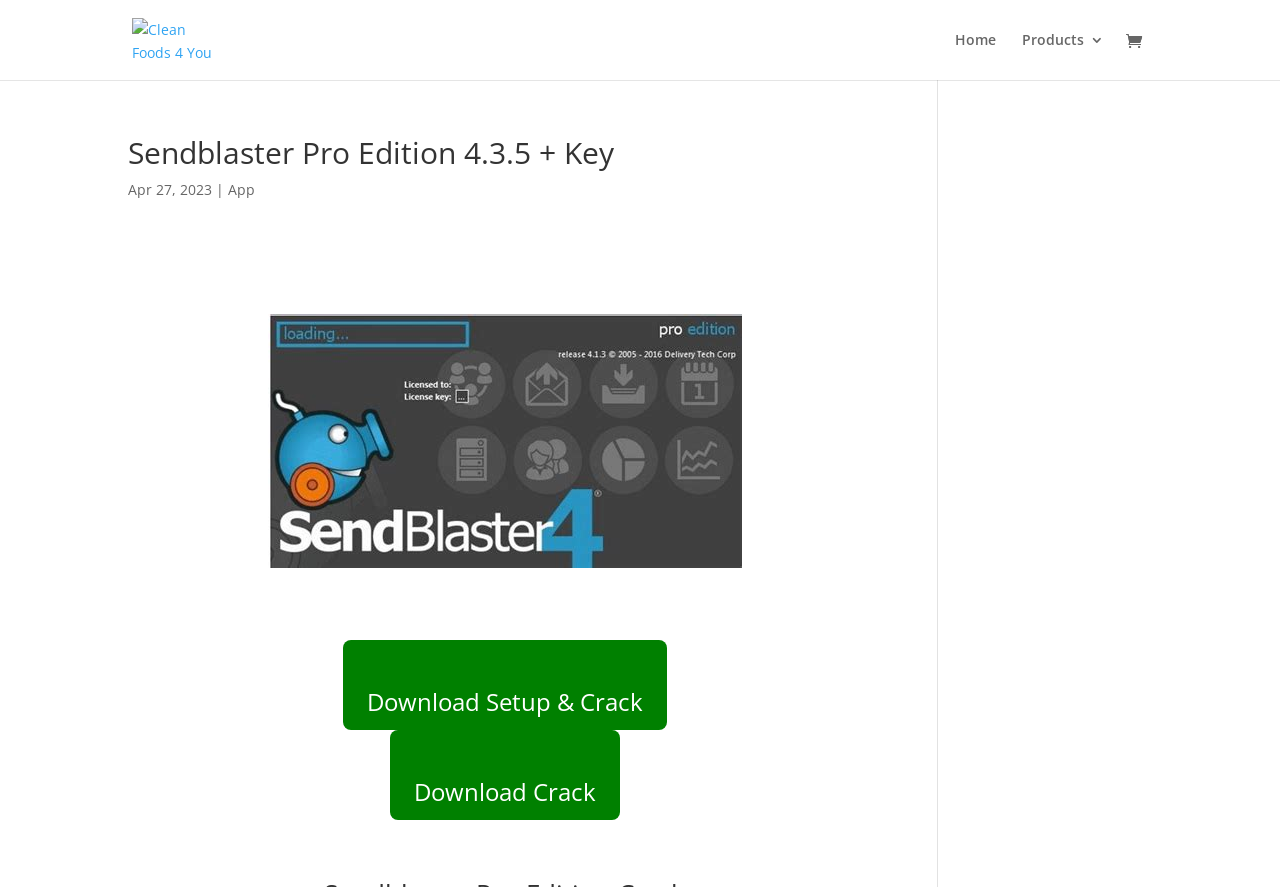Locate the bounding box coordinates of the element that needs to be clicked to carry out the instruction: "Visit App". The coordinates should be given as four float numbers ranging from 0 to 1, i.e., [left, top, right, bottom].

[0.178, 0.203, 0.199, 0.224]